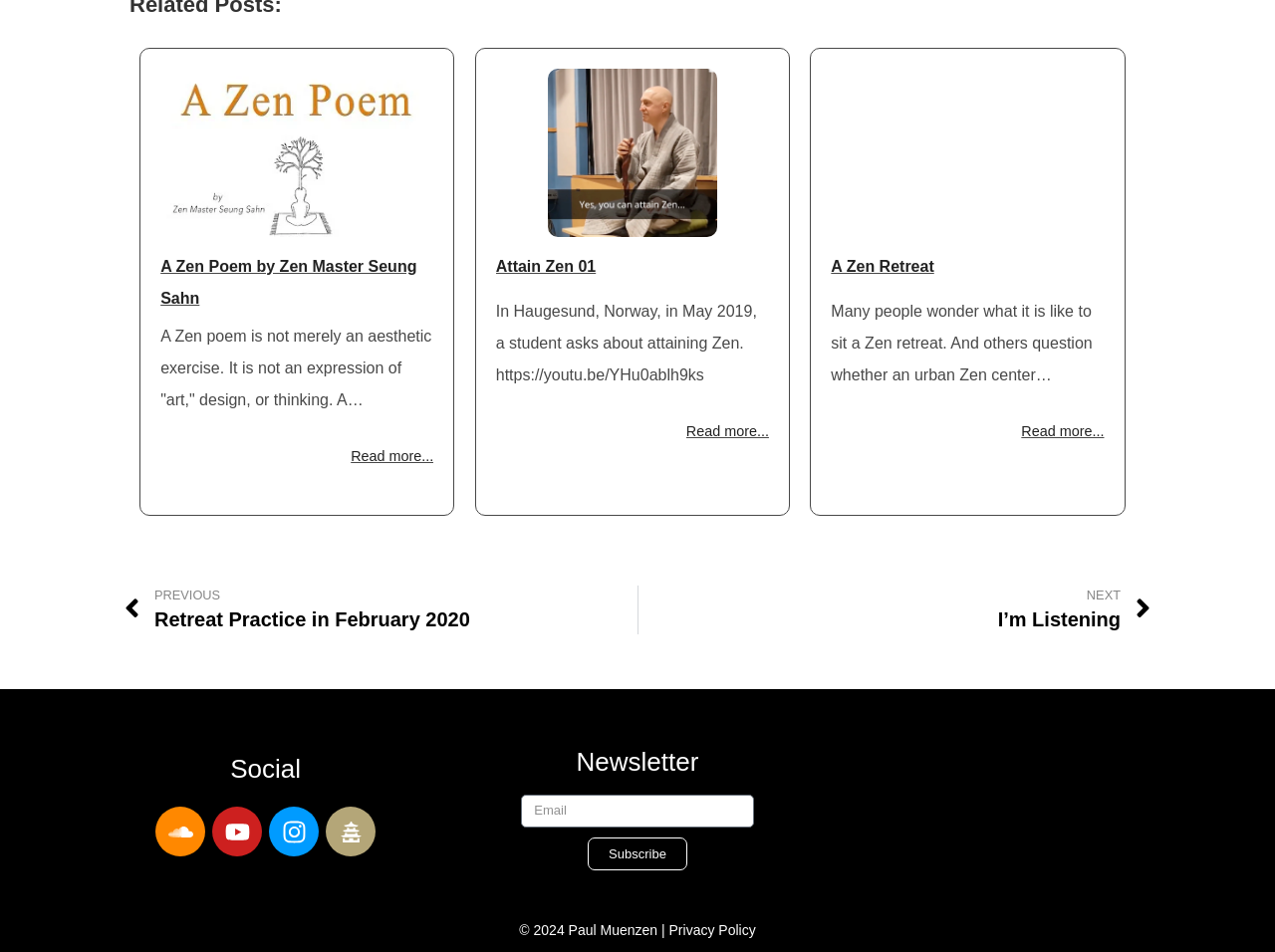Extract the bounding box coordinates of the UI element described by: "Read more...". The coordinates should include four float numbers ranging from 0 to 1, e.g., [left, top, right, bottom].

[0.801, 0.445, 0.866, 0.462]